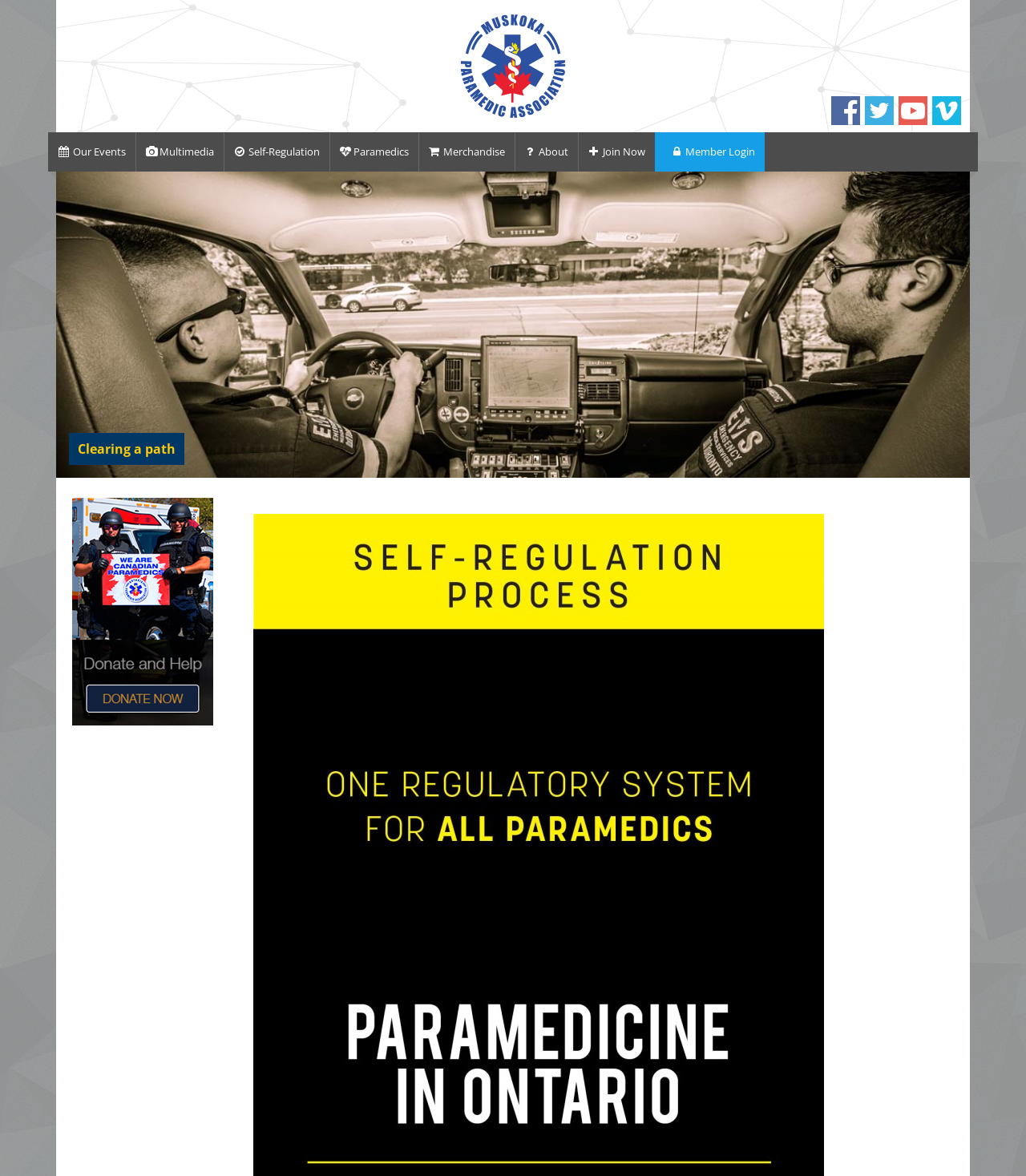How many links are there in the top navigation bar?
Could you answer the question with a detailed and thorough explanation?

I counted the link elements with IDs 108, 110, 112, 114, 116, 117, and 119, which are all located at the top of the page with similar y-coordinates, indicating they are part of the top navigation bar.